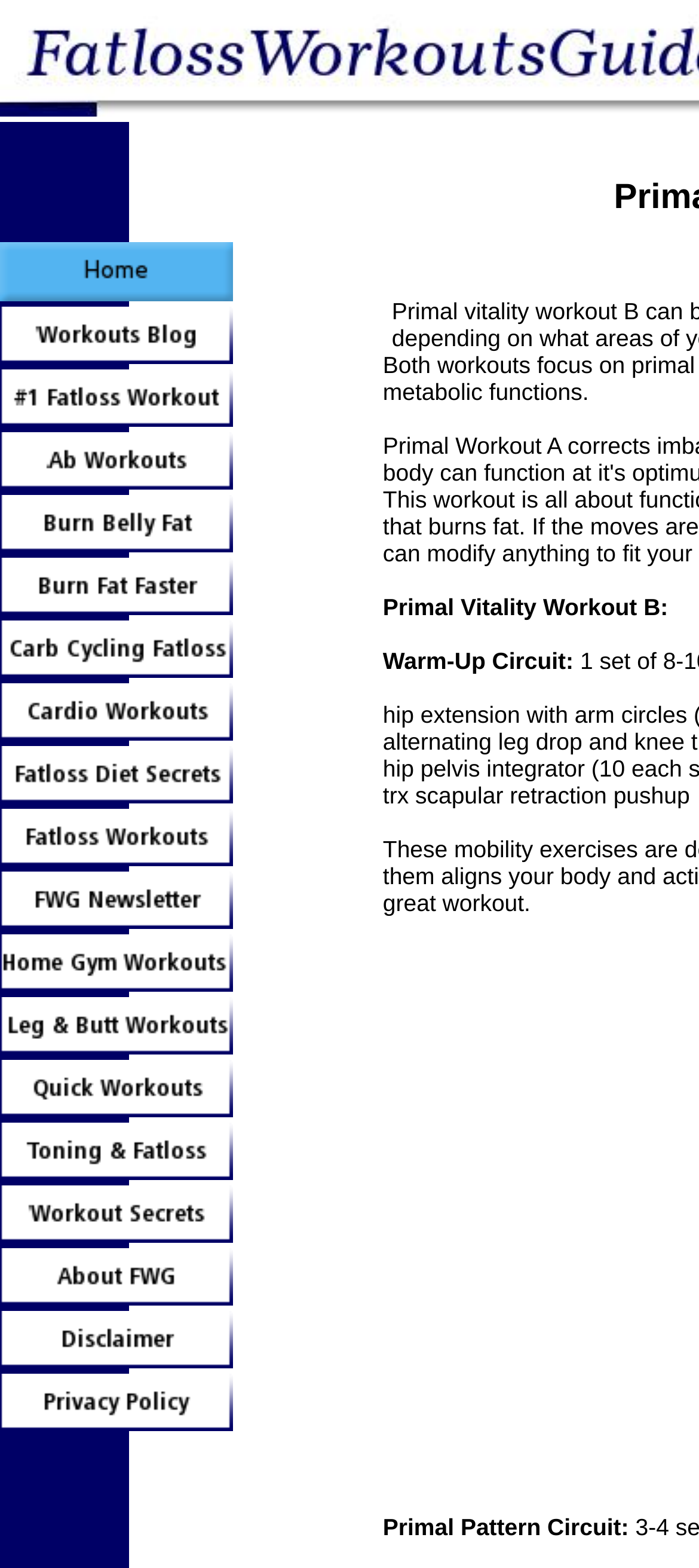Is there an image on the webpage with no OCR text?
Use the image to answer the question with a single word or phrase.

Yes